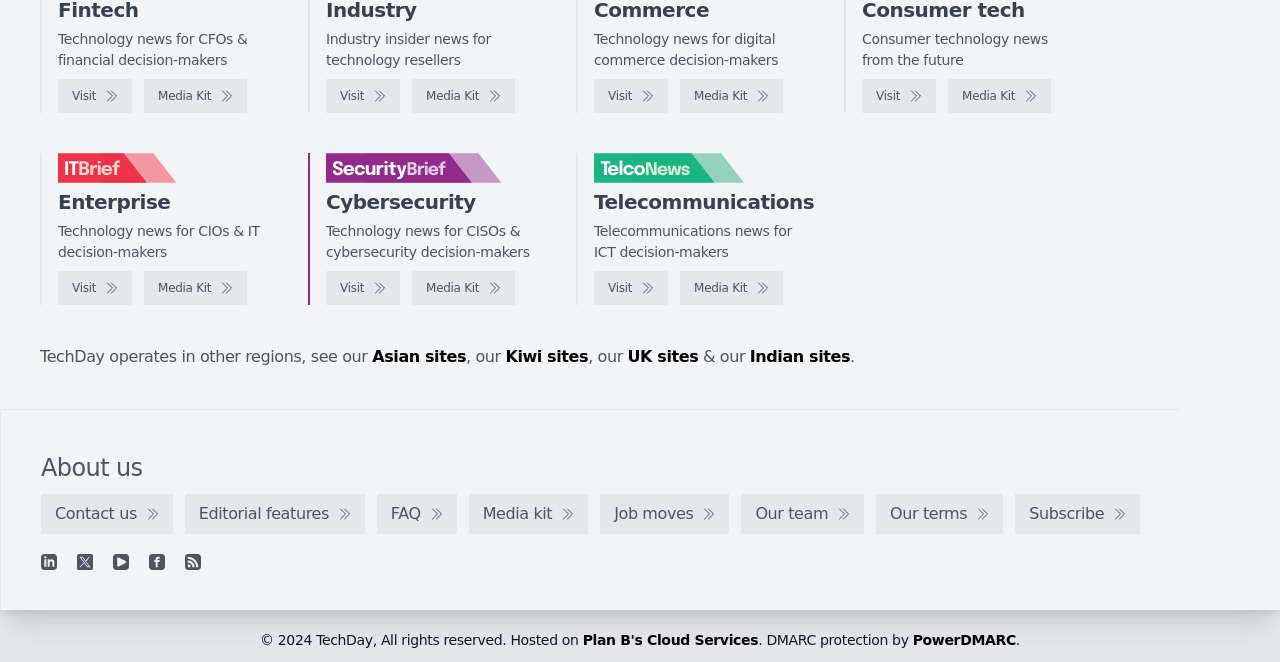What type of information can be found in the 'About us' section?
Look at the screenshot and respond with one word or a short phrase.

Information about the company